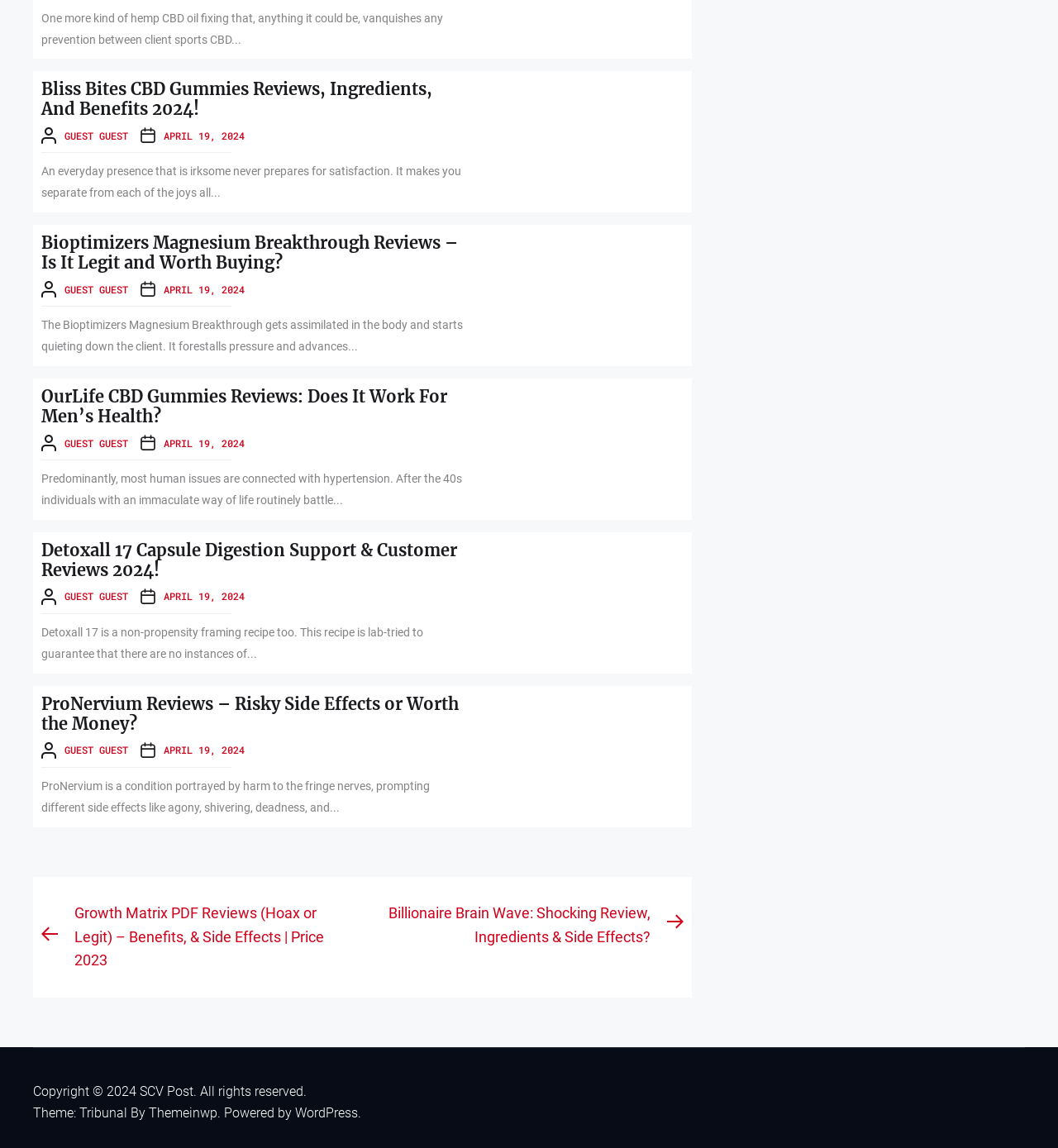What is the theme of the website?
Use the image to give a comprehensive and detailed response to the question.

I found the theme by looking at the static text element with the text 'Theme: Tribunal By' located at the bottom of the webpage.